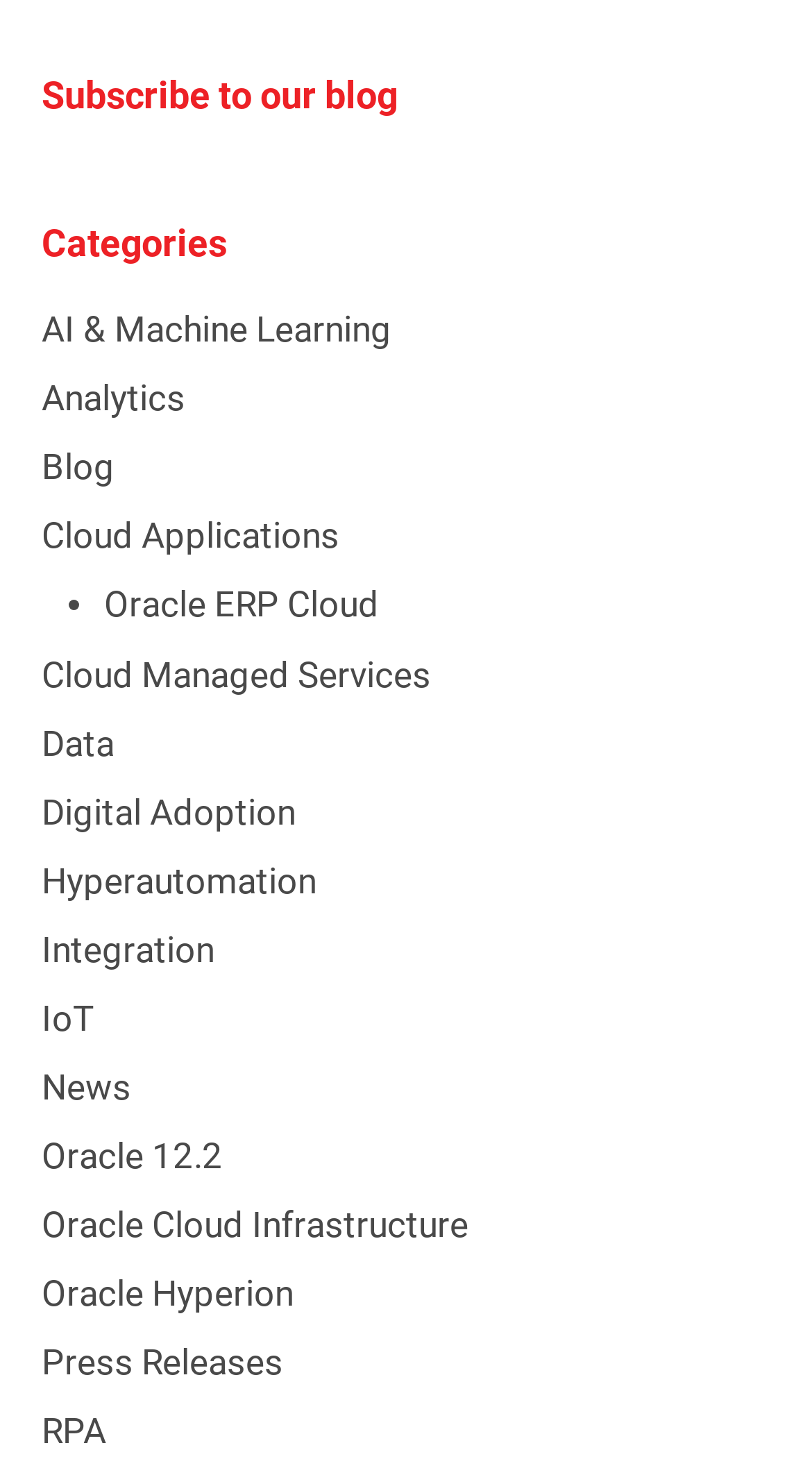Mark the bounding box of the element that matches the following description: "Oracle ERP Cloud".

[0.128, 0.396, 0.467, 0.424]